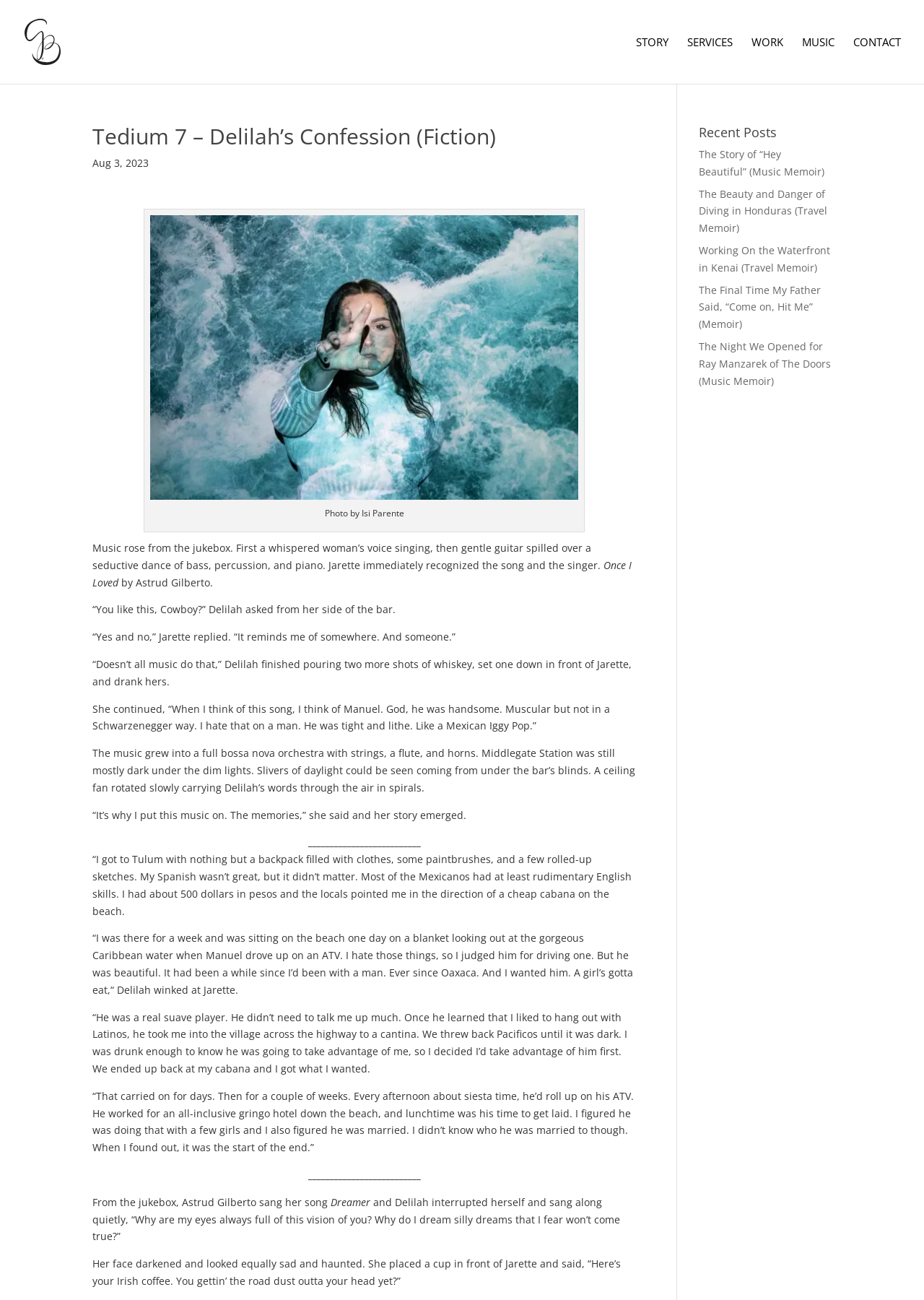Find the bounding box coordinates of the element to click in order to complete this instruction: "Read the 'Recent Posts' section". The bounding box coordinates must be four float numbers between 0 and 1, denoted as [left, top, right, bottom].

[0.756, 0.097, 0.9, 0.112]